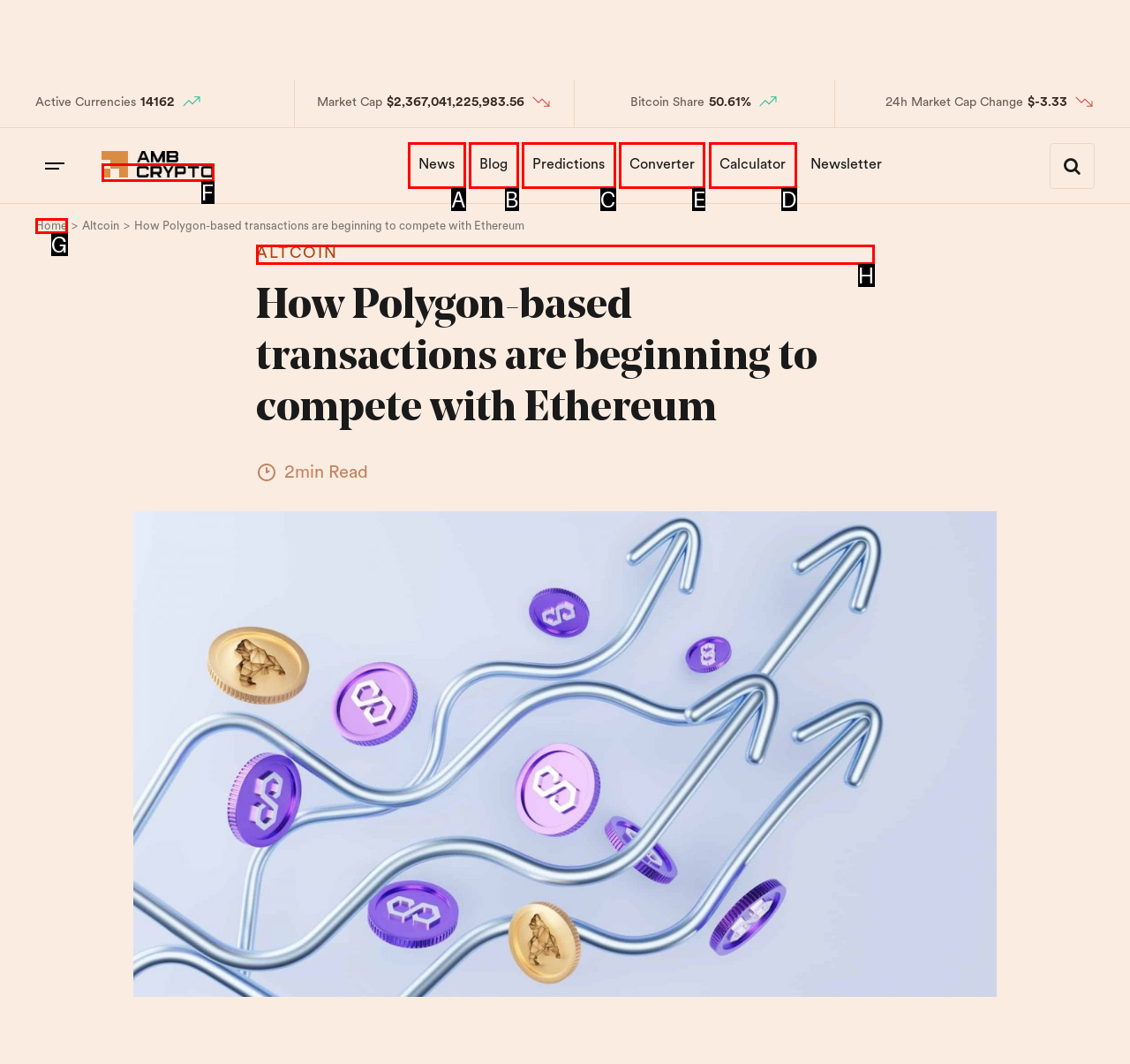Select the letter of the option that should be clicked to achieve the specified task: Check the Converter tool. Respond with just the letter.

E